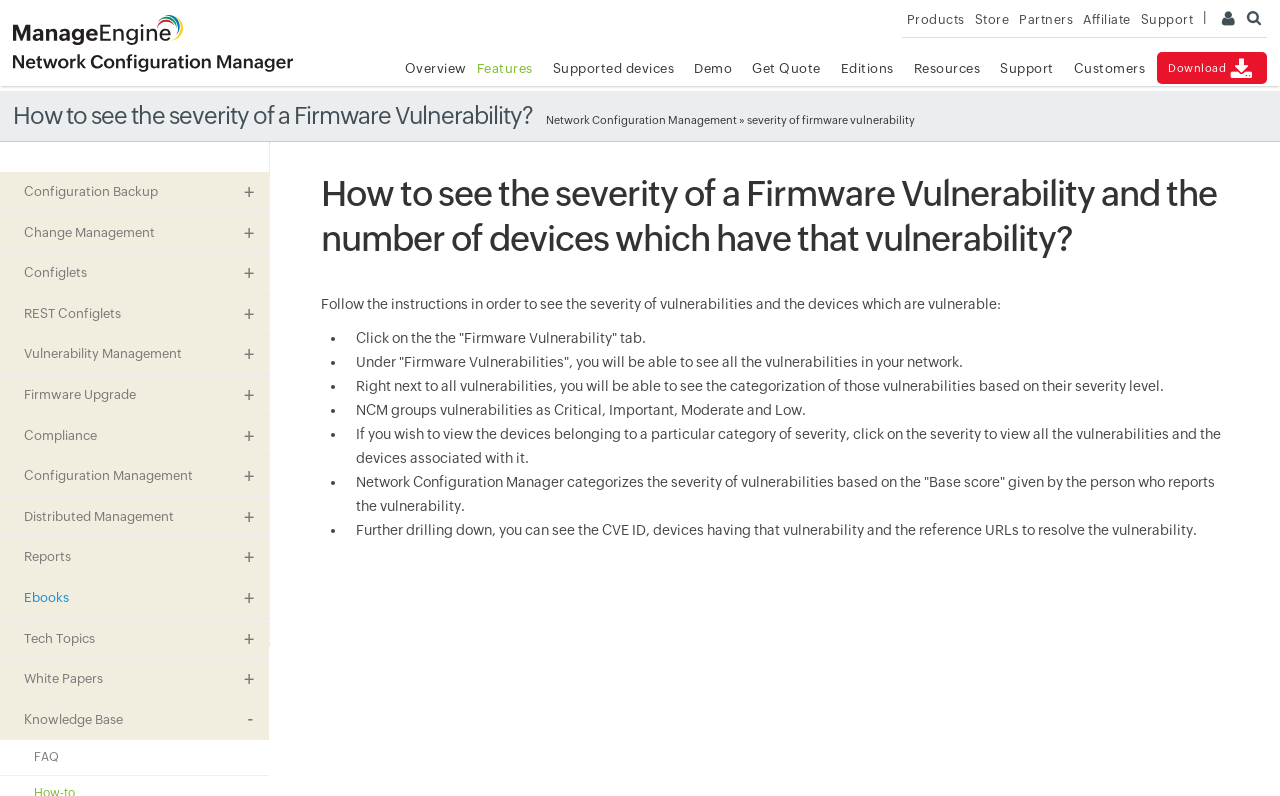Generate an in-depth caption that captures all aspects of the webpage.

This webpage is about network configuration management, specifically focusing on how to see the severity of firmware vulnerabilities. At the top left, there is a link to "ManageEngine - Enterprise IT Management" accompanied by an image. Below this, there are several links to different sections, including "Products", "Store", "Partners", "Affiliate", and "Support". 

On the top right, there is a link to "Network Configuration Management - ManageEngine Network Configuration Manager" with an image. Below this, there are several links to subtopics, including "Overview", "Features", "Supported devices", "Demo", "Get Quote", "Editions", "Resources", "Support", and "Customers".

The main content of the webpage starts with a heading that asks how to see the severity of firmware vulnerabilities and the number of devices affected. Below this, there is a paragraph of instructions on how to do so. The instructions are presented in a list format, with each step marked by a bullet point. The steps include clicking on the "Firmware Vulnerability" tab, viewing all vulnerabilities in the network, seeing the categorization of vulnerabilities based on their severity level, and viewing devices associated with each severity category.

Throughout the instructions, there are several static text elements that provide additional information, such as the categorization of vulnerabilities into Critical, Important, Moderate, and Low, and the use of the "Base score" to determine severity. At the bottom of the page, there is a link to "FAQ" and several static text elements with additional resources, including "Ebooks", "Tech Topics", "White Papers", and "Knowledge Base".